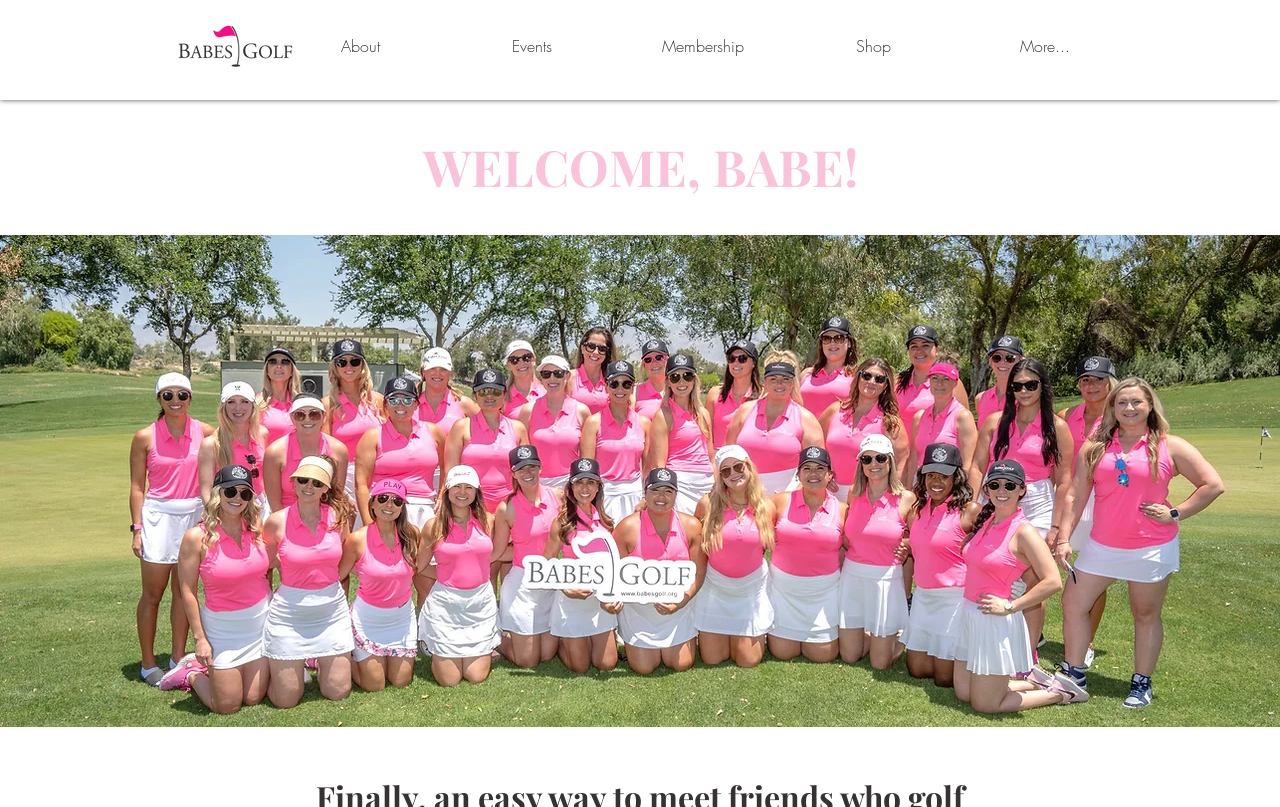Is there an image on the webpage?
Please respond to the question with a detailed and well-explained answer.

I found an image element with the description 'Babes Golf | Golf Club | USA' which is located at the top of the webpage, indicating that there is an image on the webpage.